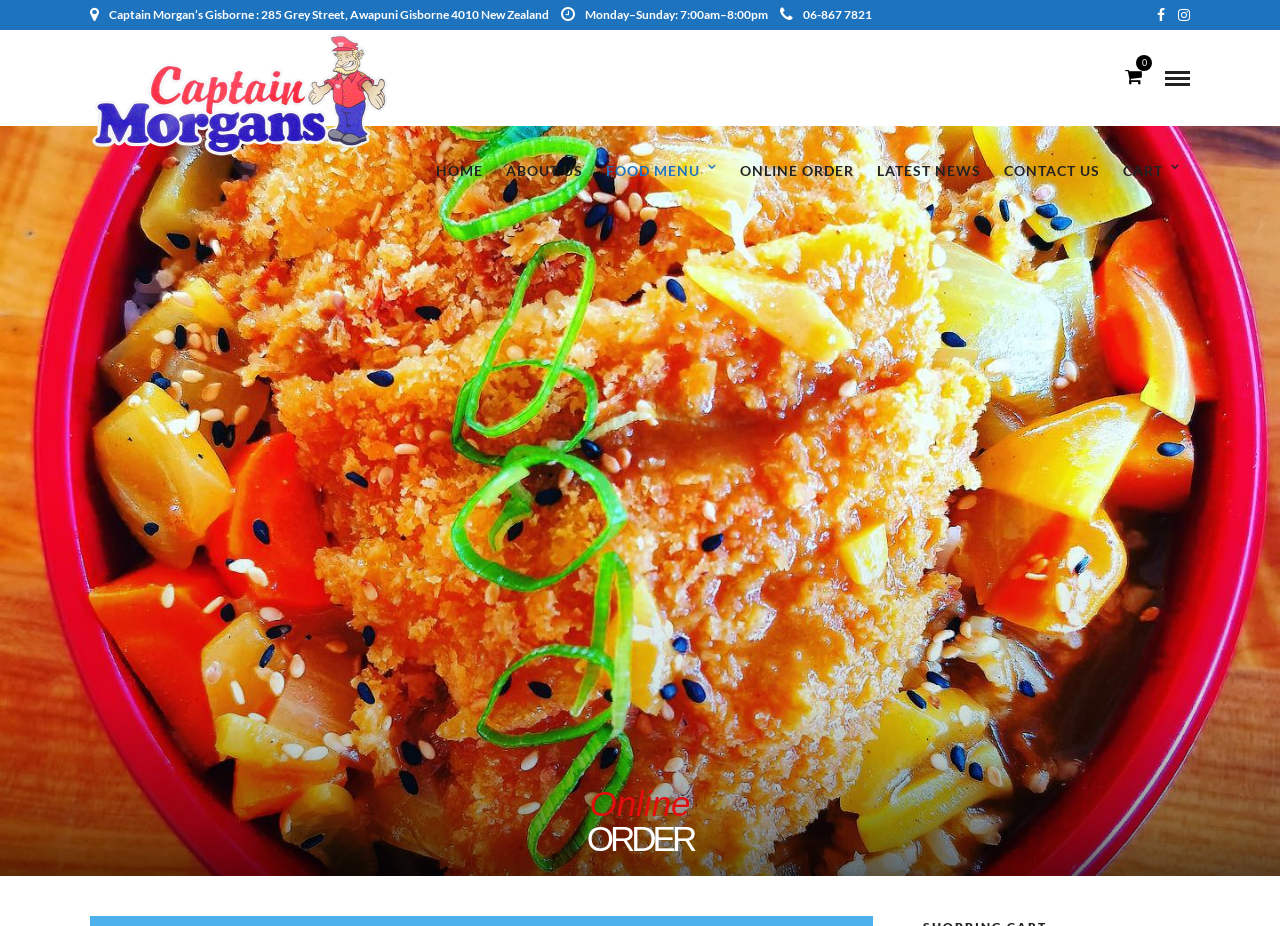Find the bounding box coordinates of the clickable region needed to perform the following instruction: "Click the Instagram link". The coordinates should be provided as four float numbers between 0 and 1, i.e., [left, top, right, bottom].

[0.92, 0.0, 0.93, 0.032]